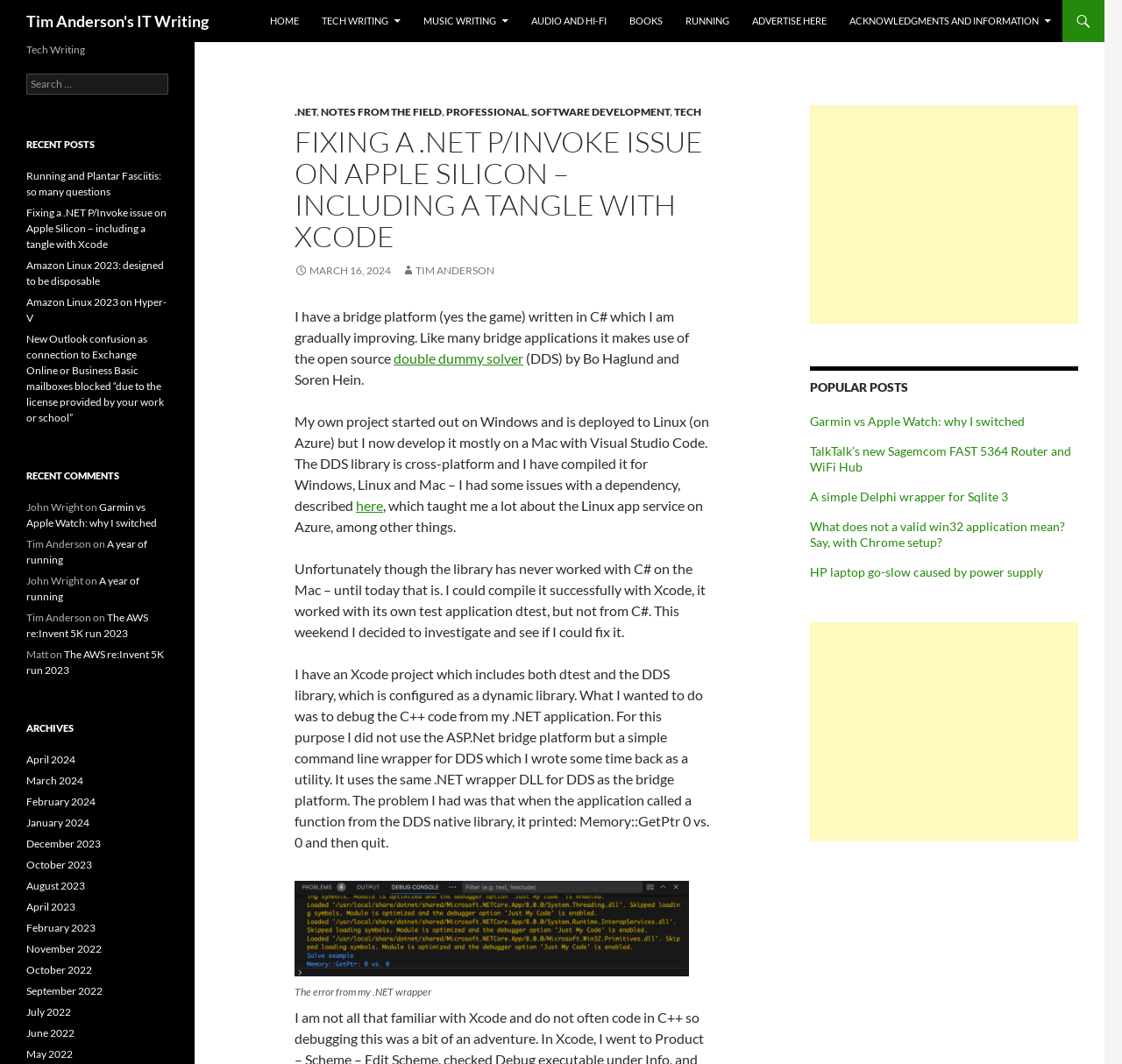What is the title of the website?
Look at the screenshot and give a one-word or phrase answer.

Tim Anderson's IT Writing